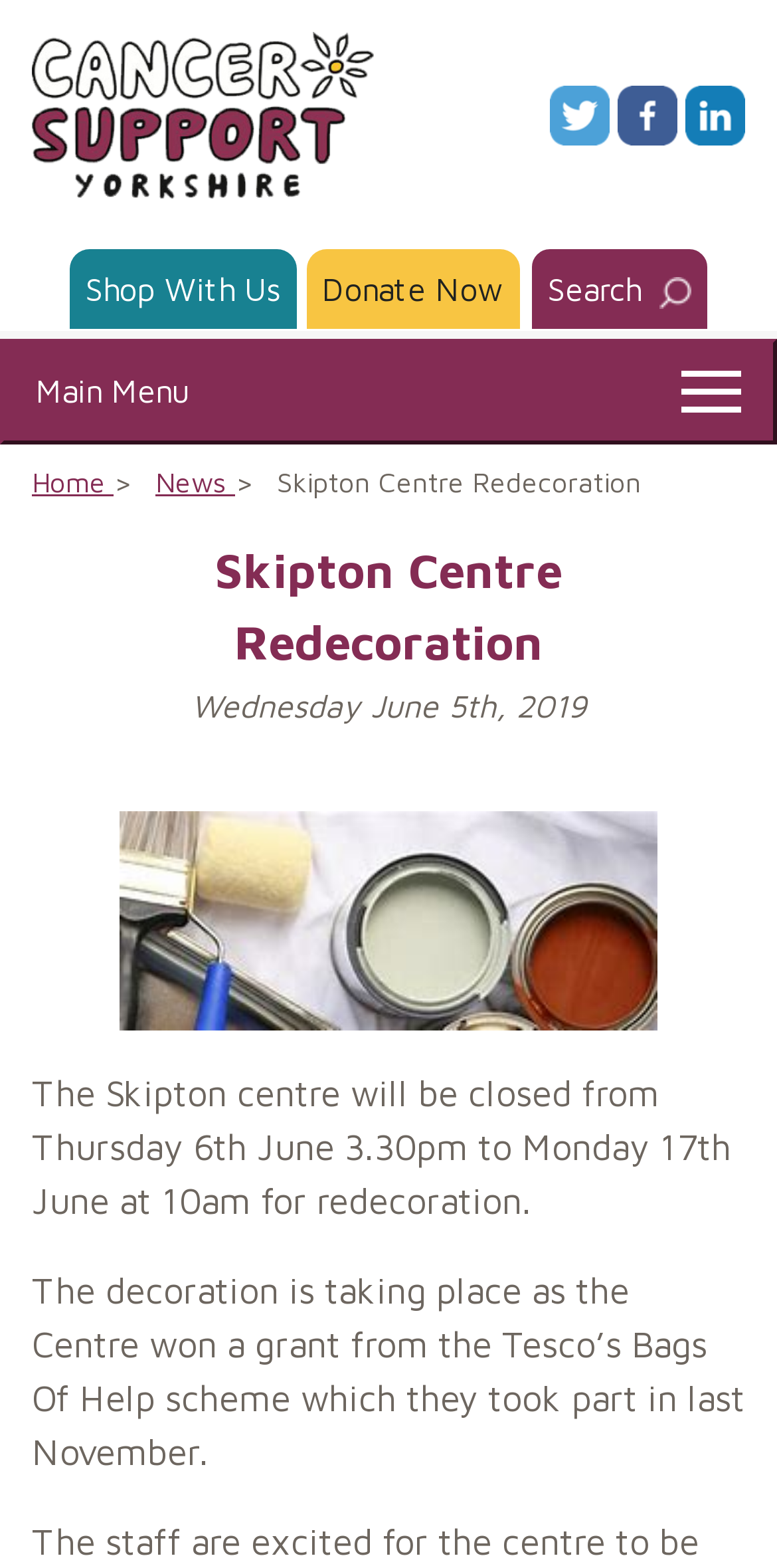Please find the bounding box coordinates for the clickable element needed to perform this instruction: "Search for something".

[0.681, 0.157, 0.912, 0.21]